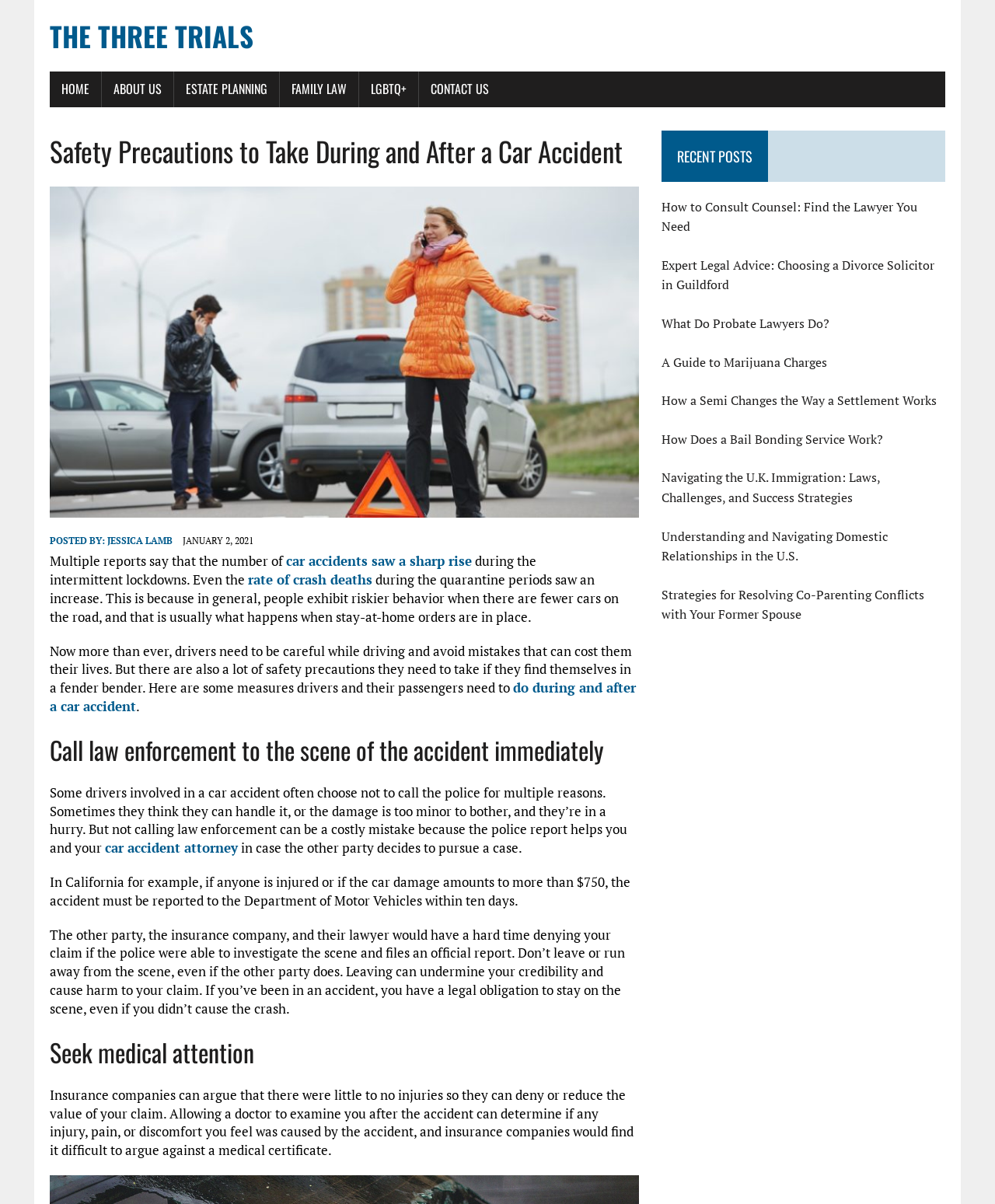Determine the bounding box coordinates for the area that should be clicked to carry out the following instruction: "Click the 'CONTACT US' link".

[0.421, 0.059, 0.503, 0.089]